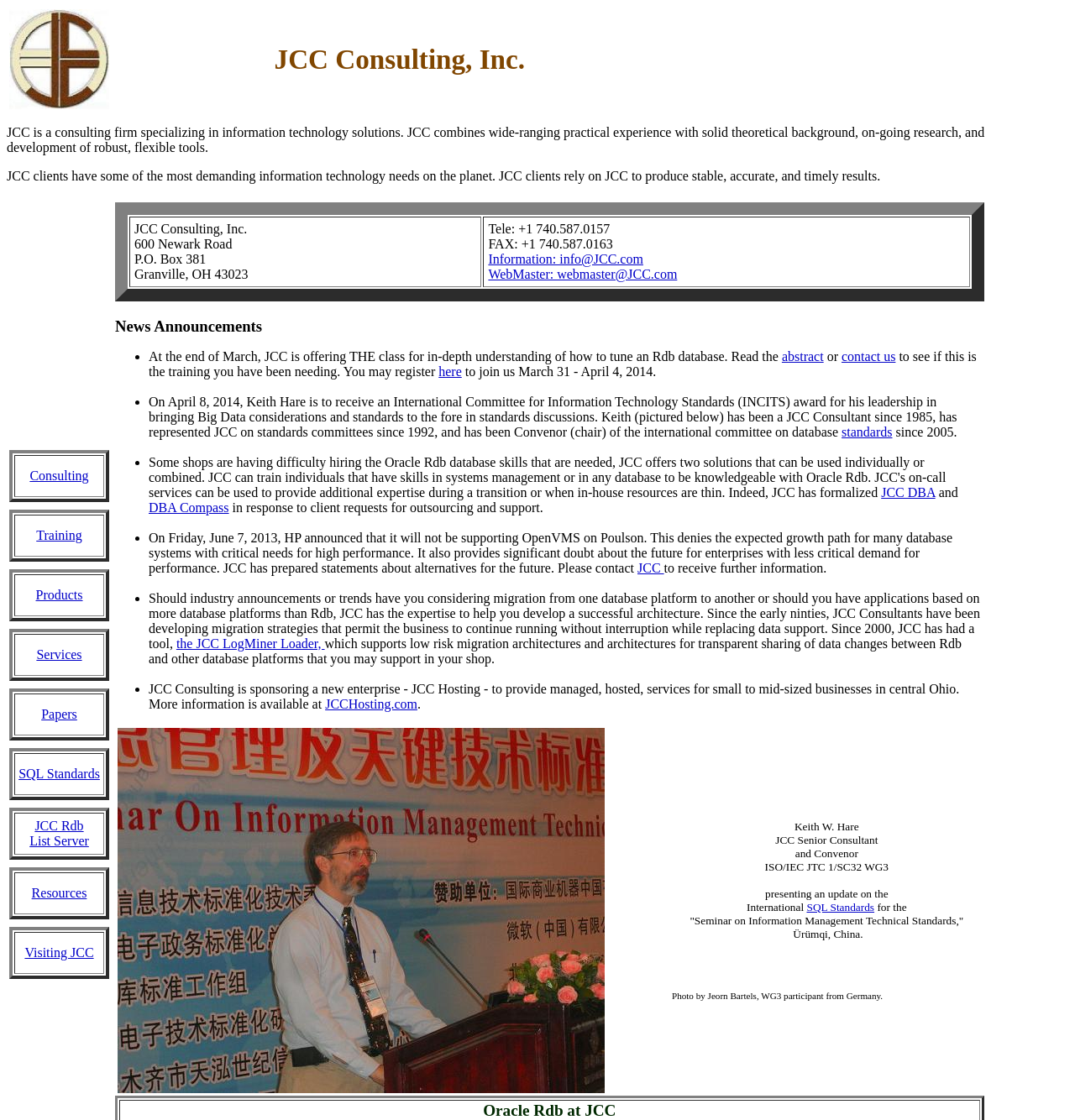For the following element description, predict the bounding box coordinates in the format (top-left x, top-left y, bottom-right x, bottom-right y). All values should be floating point numbers between 0 and 1. Description: DBA Compass

[0.138, 0.447, 0.213, 0.459]